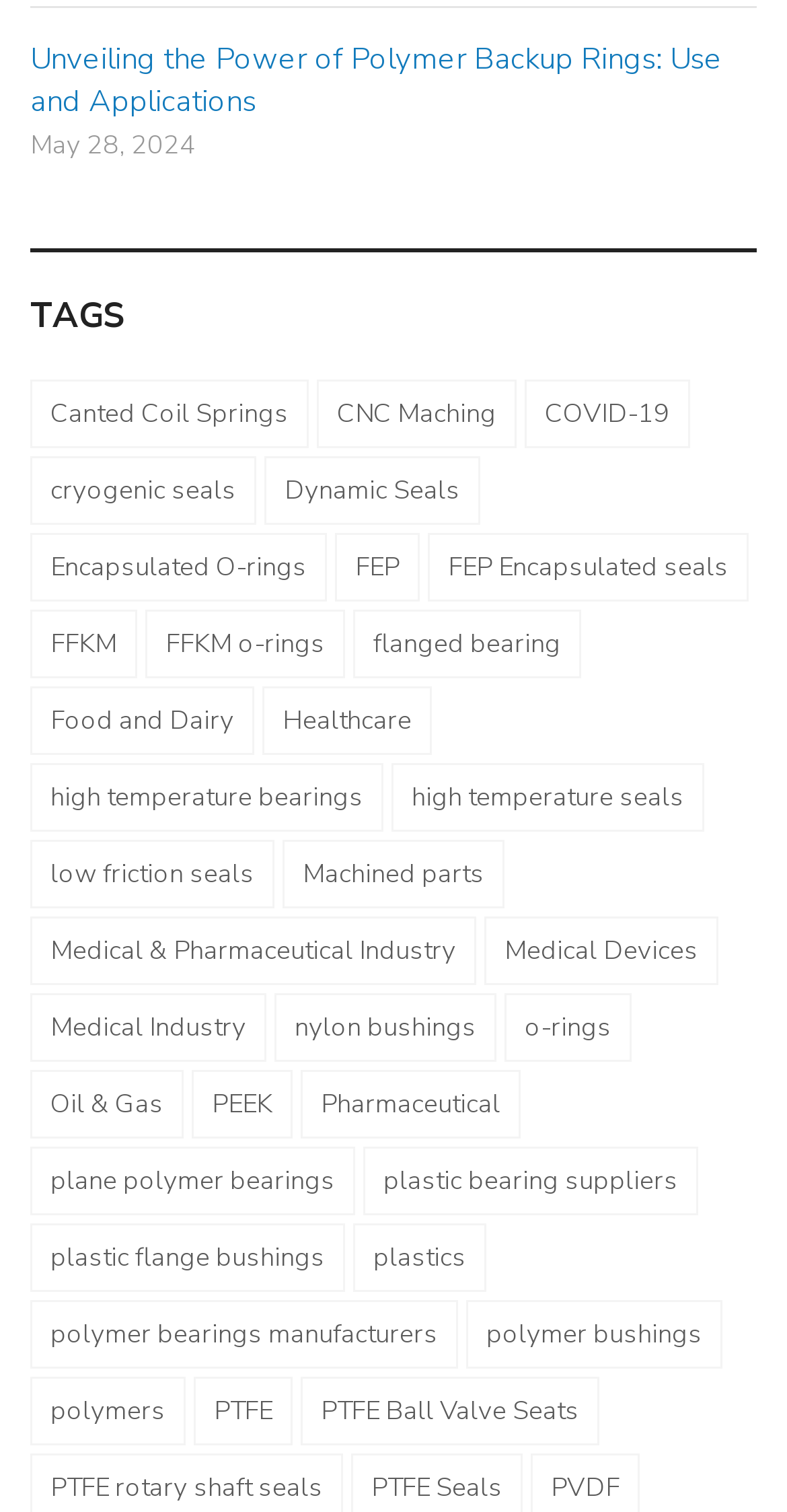How many tags are listed on this webpage?
From the screenshot, supply a one-word or short-phrase answer.

30